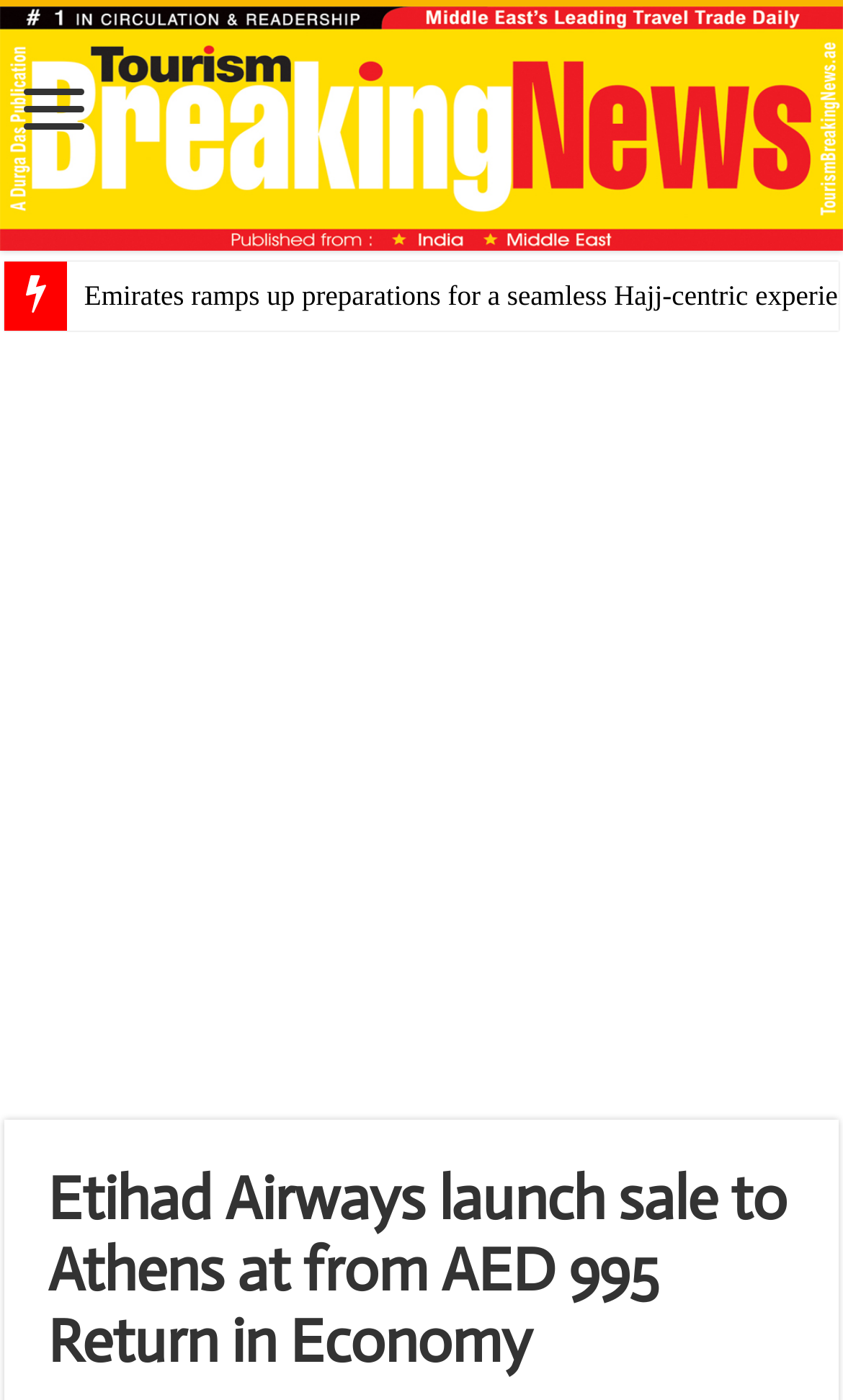Please find the bounding box for the UI component described as follows: "Tourism Breaking News".

[0.0, 0.051, 1.0, 0.125]